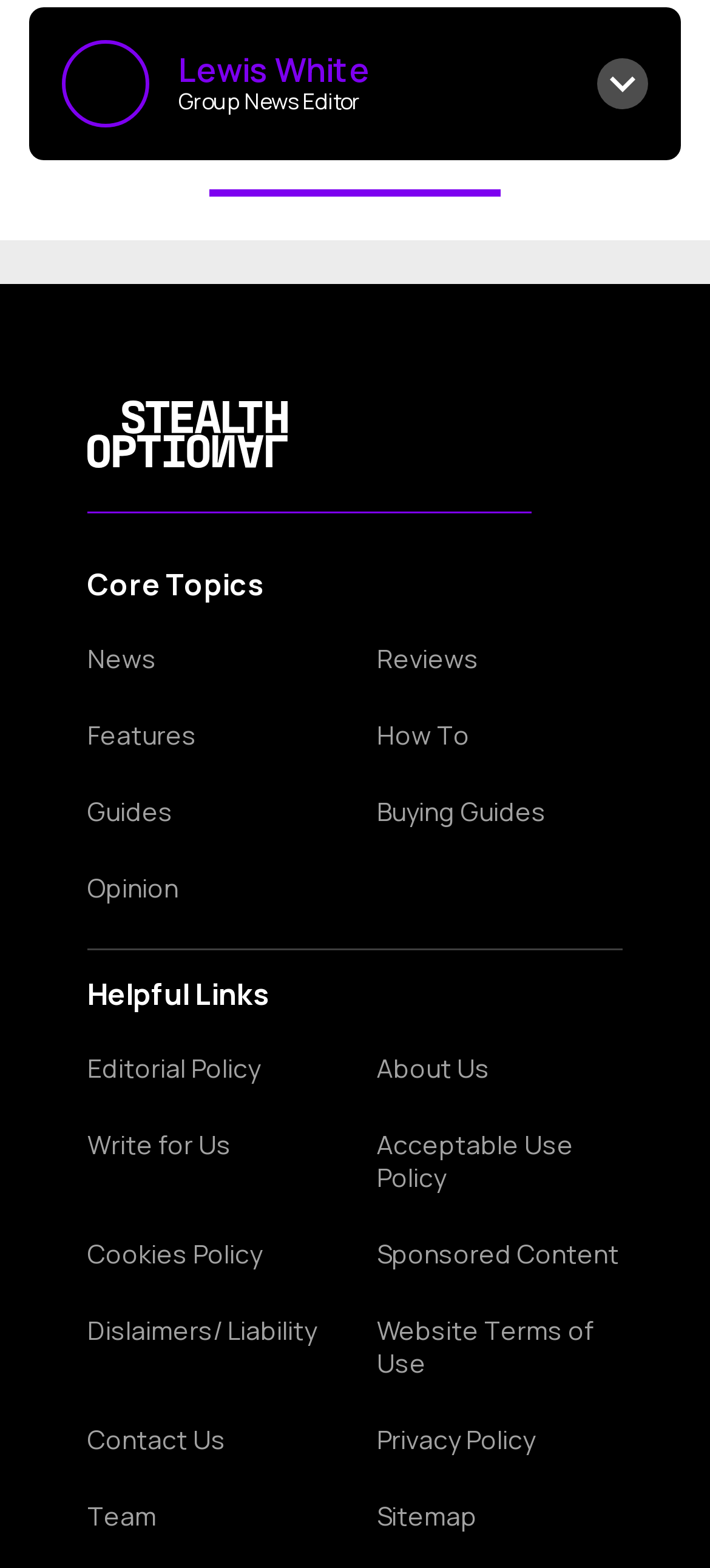Determine the bounding box for the UI element as described: "Write for Us". The coordinates should be represented as four float numbers between 0 and 1, formatted as [left, top, right, bottom].

[0.123, 0.53, 0.469, 0.572]